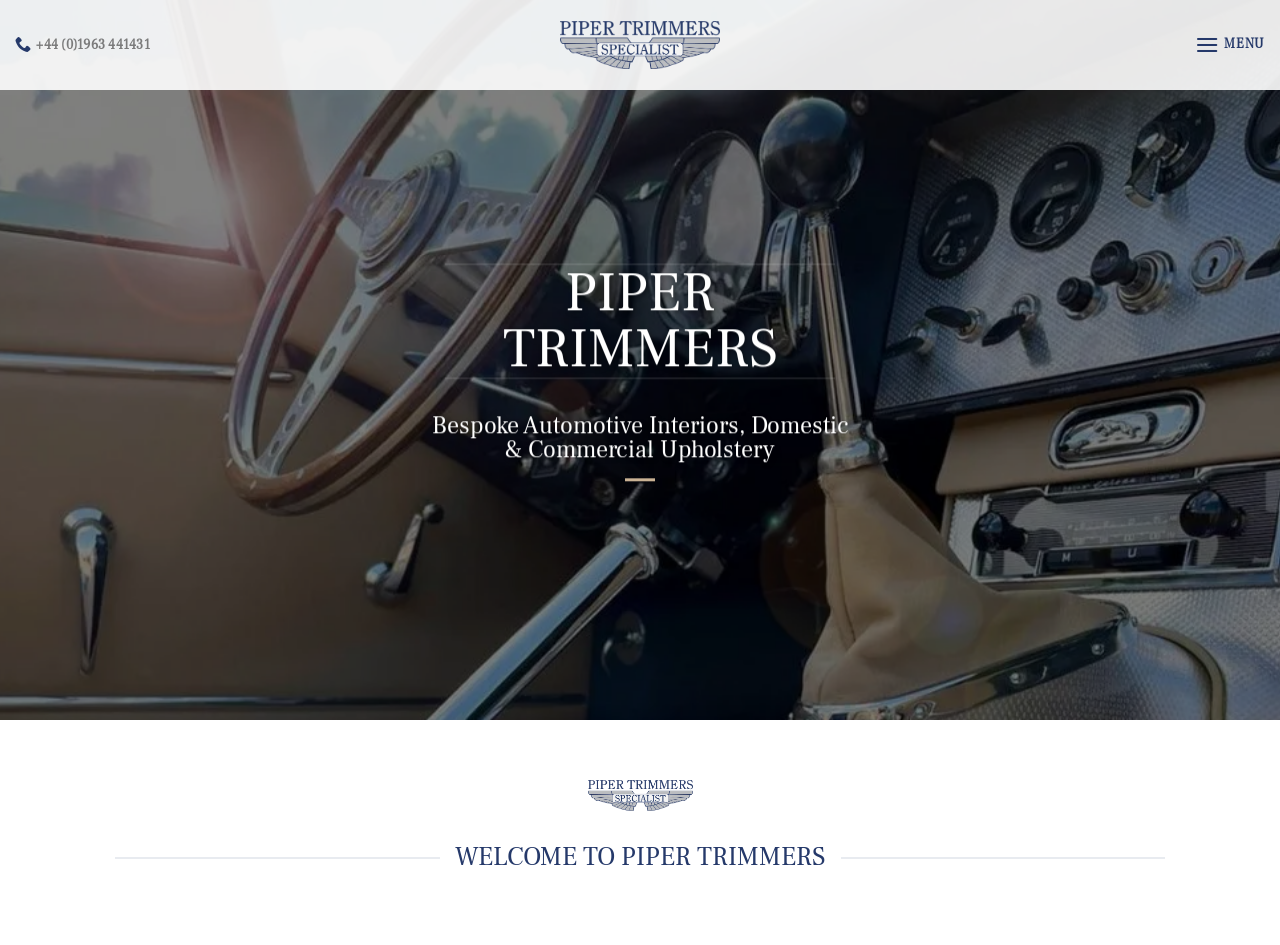What is the name of the company logo?
Kindly offer a comprehensive and detailed response to the question.

I found the logo name by looking at the image element with the description 'Piper Trimmers Logo' which is located in the menu section of the webpage.